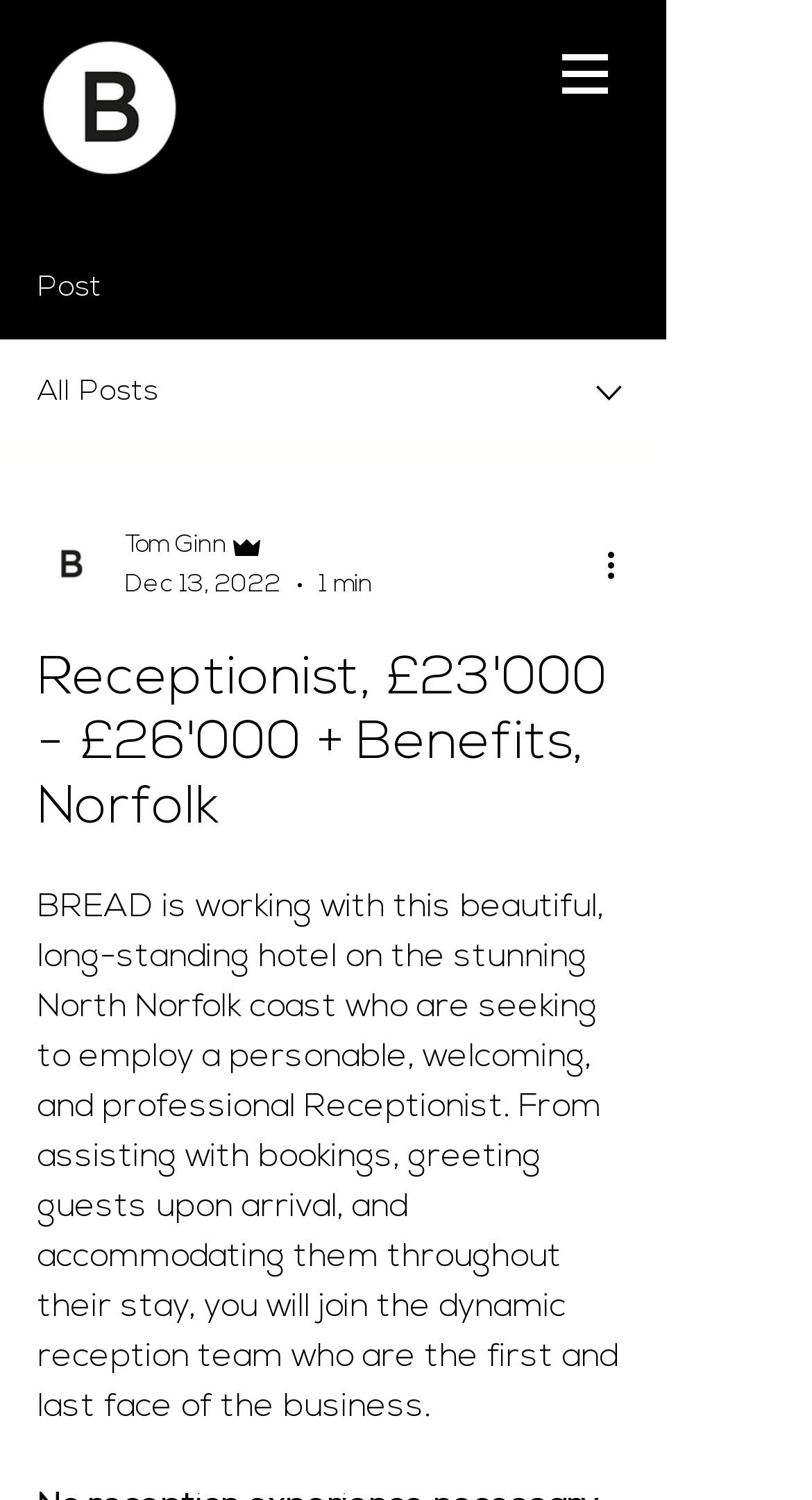Based on what you see in the screenshot, provide a thorough answer to this question: What is the role of the Receptionist?

The role of the Receptionist can be found in the job description, which states 'From assisting with bookings, greeting guests upon arrival, and accommodating them throughout their stay...'. This description is located below the main heading and provides information about the responsibilities of the Receptionist.